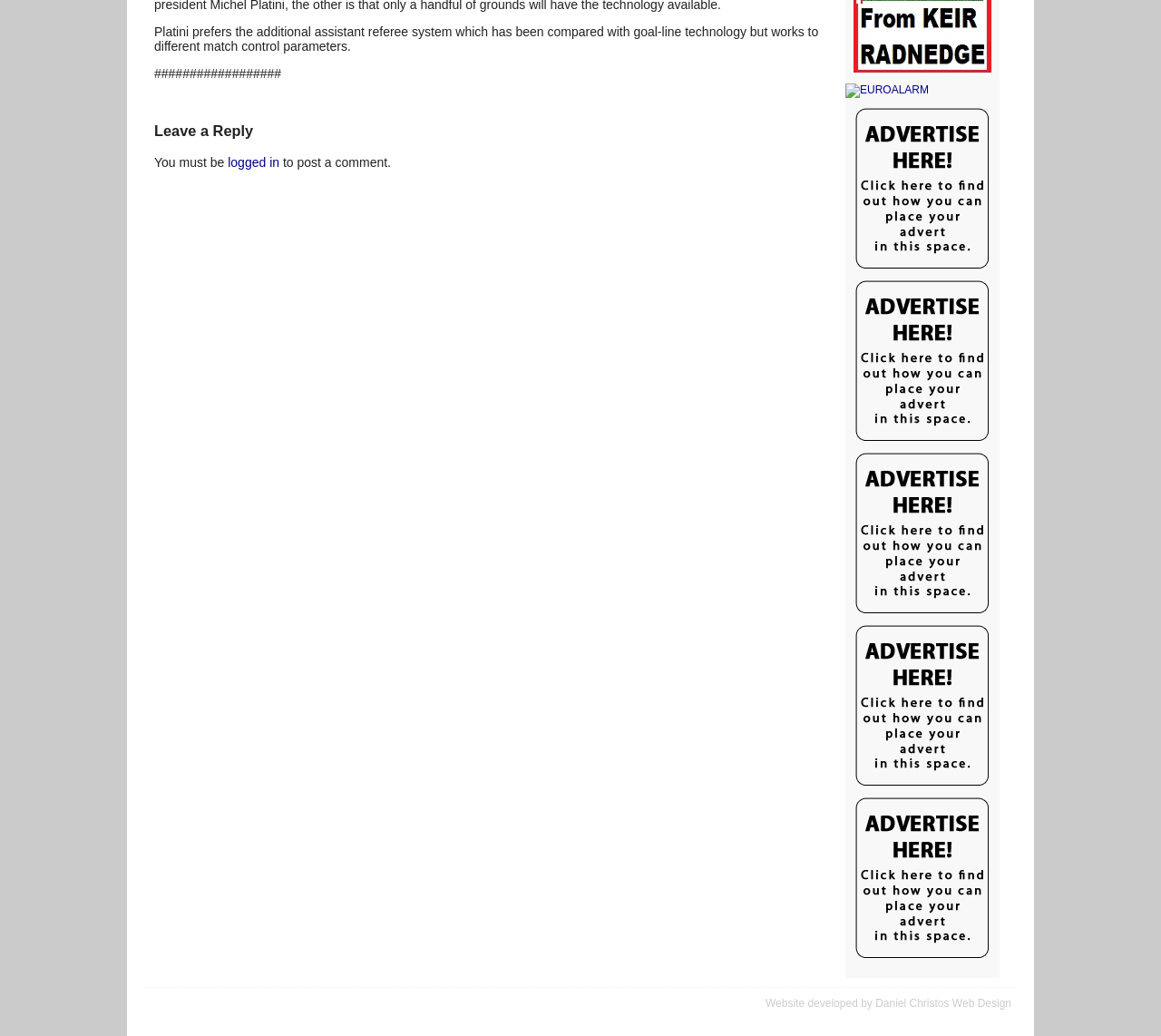Based on the element description Daniel Christos Web Design, identify the bounding box of the UI element in the given webpage screenshot. The coordinates should be in the format (top-left x, top-left y, bottom-right x, bottom-right y) and must be between 0 and 1.

[0.754, 0.962, 0.871, 0.975]